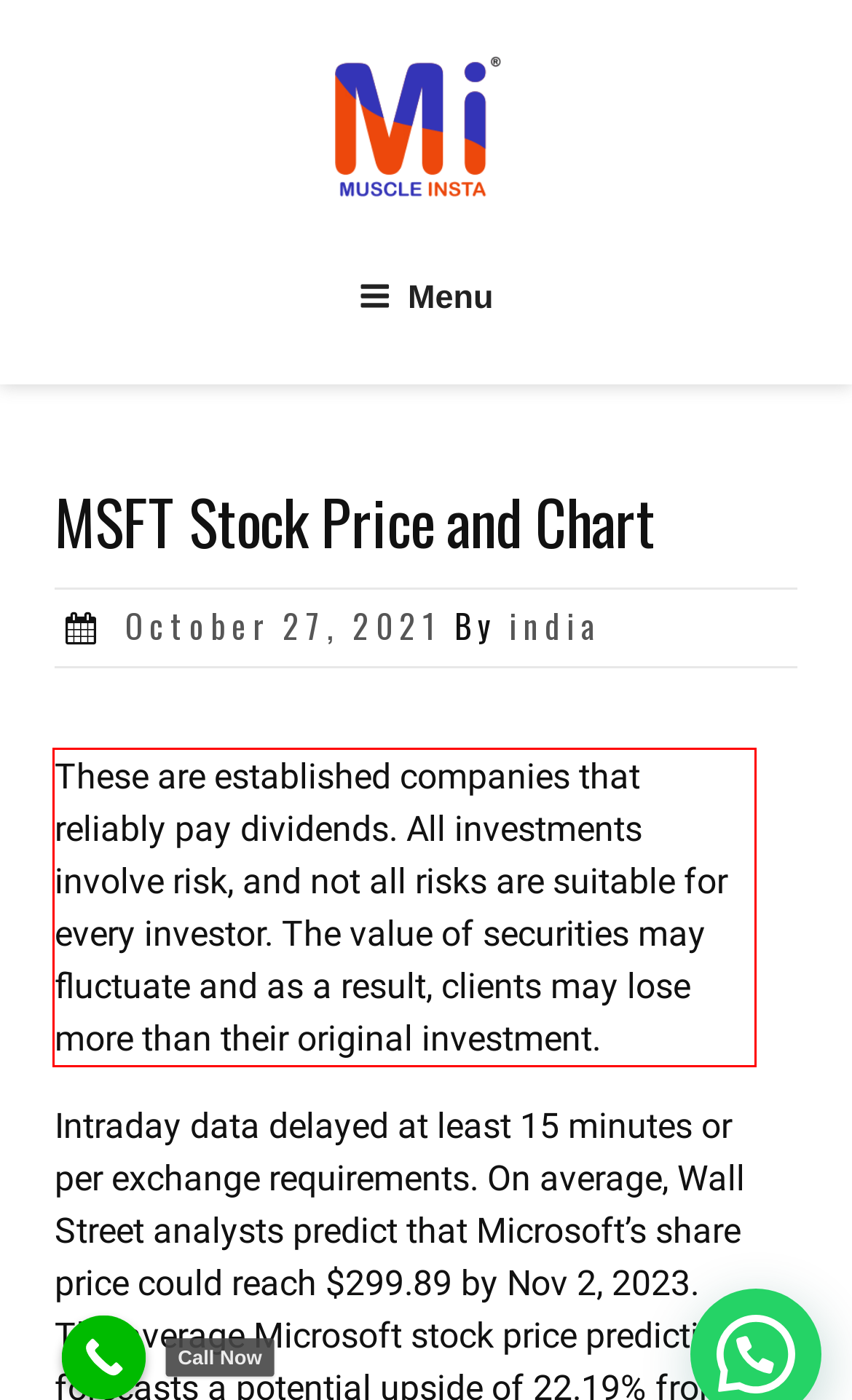With the provided screenshot of a webpage, locate the red bounding box and perform OCR to extract the text content inside it.

These are established companies that reliably pay dividends. All investments involve risk, and not all risks are suitable for every investor. The value of securities may fluctuate and as a result, clients may lose more than their original investment.